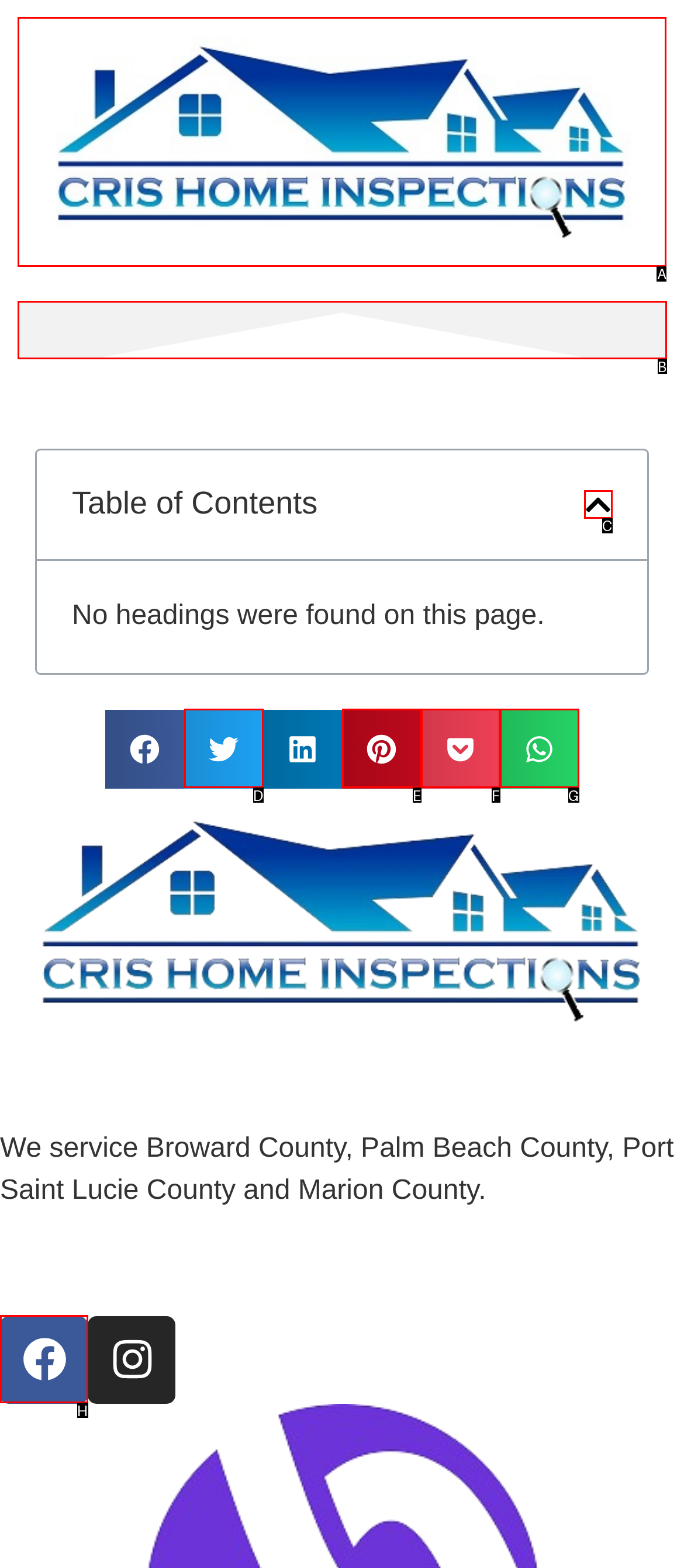Select the letter of the element you need to click to complete this task: Click the link at the top
Answer using the letter from the specified choices.

A